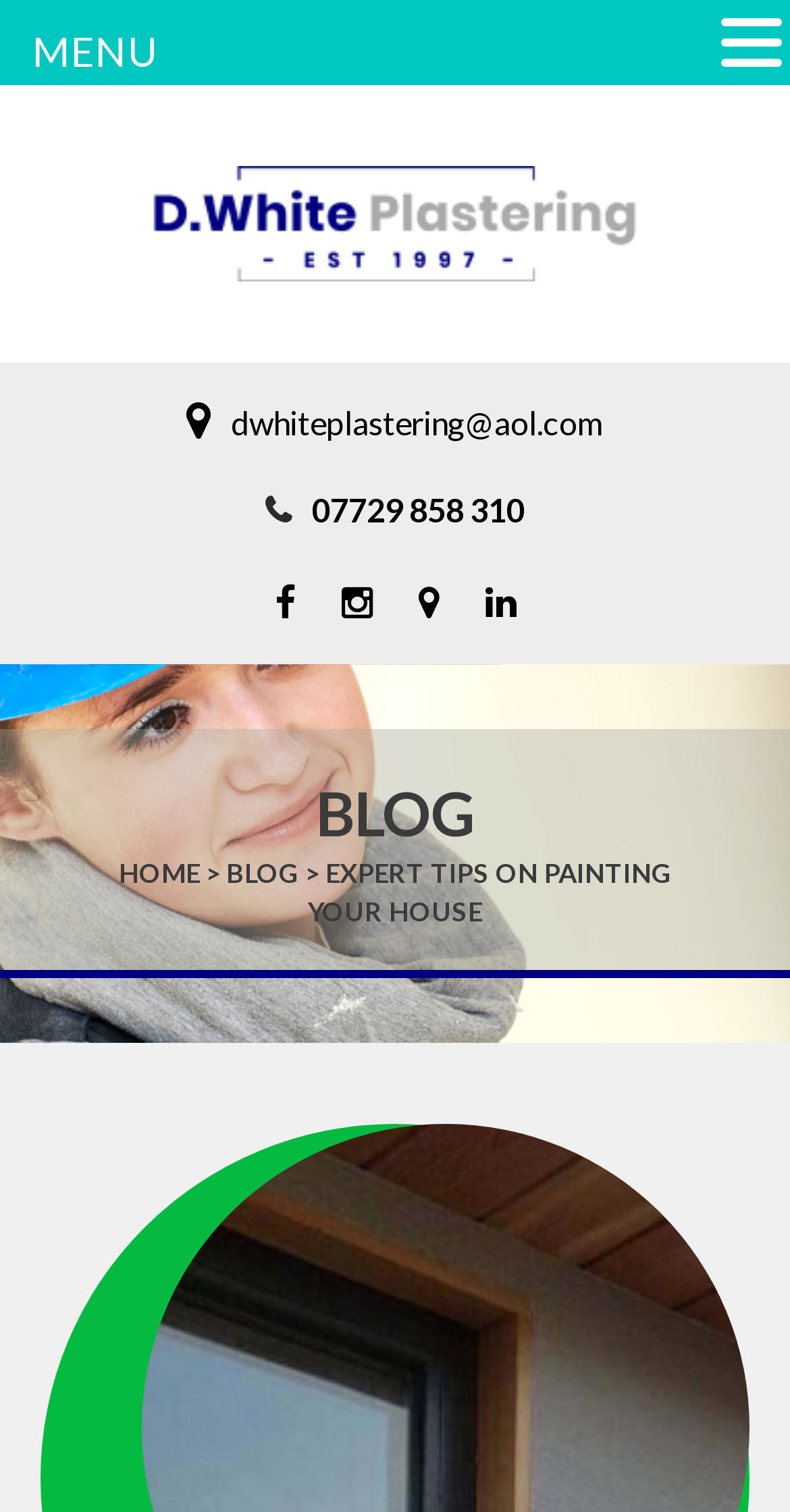Answer the question with a brief word or phrase:
What is the phone number of D. White Plastering?

07729 858 310